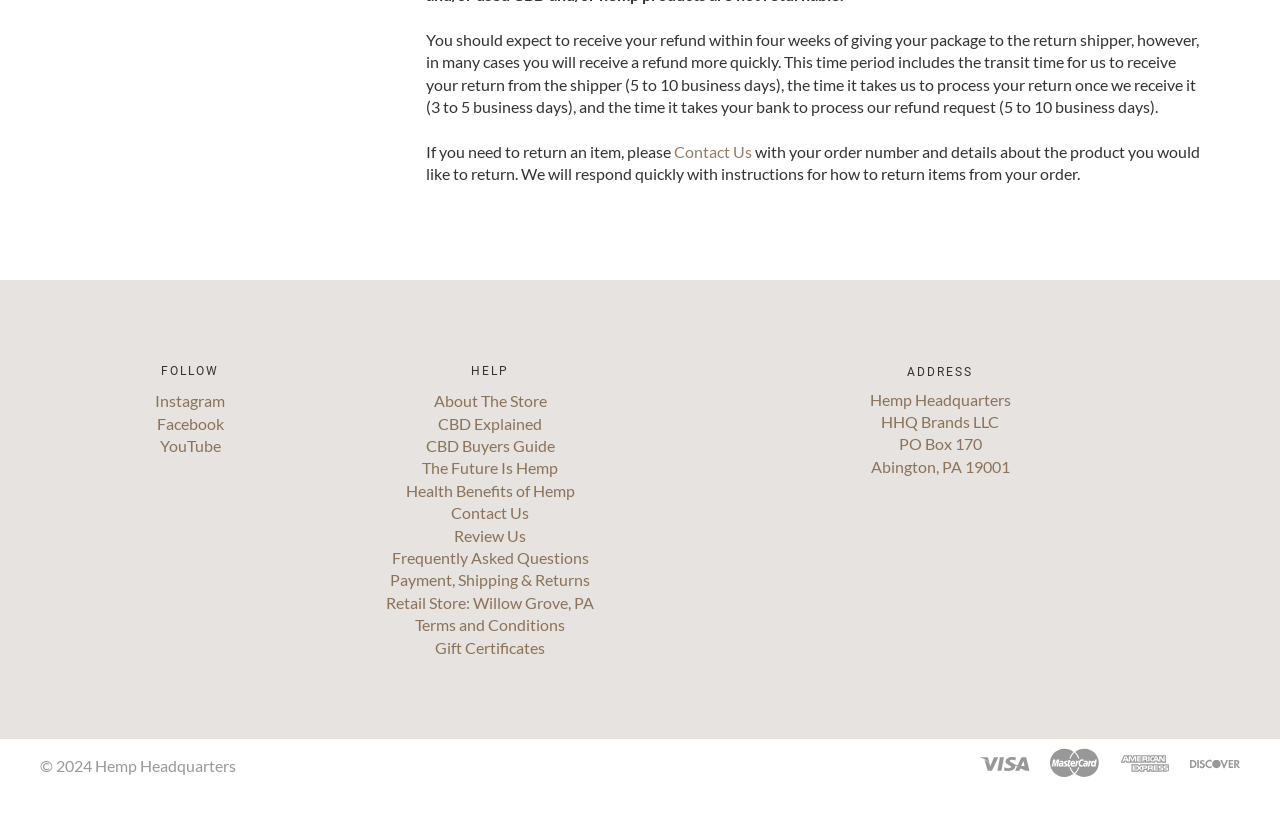Identify the coordinates of the bounding box for the element described below: "Health Benefits of Hemp". Return the coordinates as four float numbers between 0 and 1: [left, top, right, bottom].

[0.317, 0.589, 0.449, 0.613]